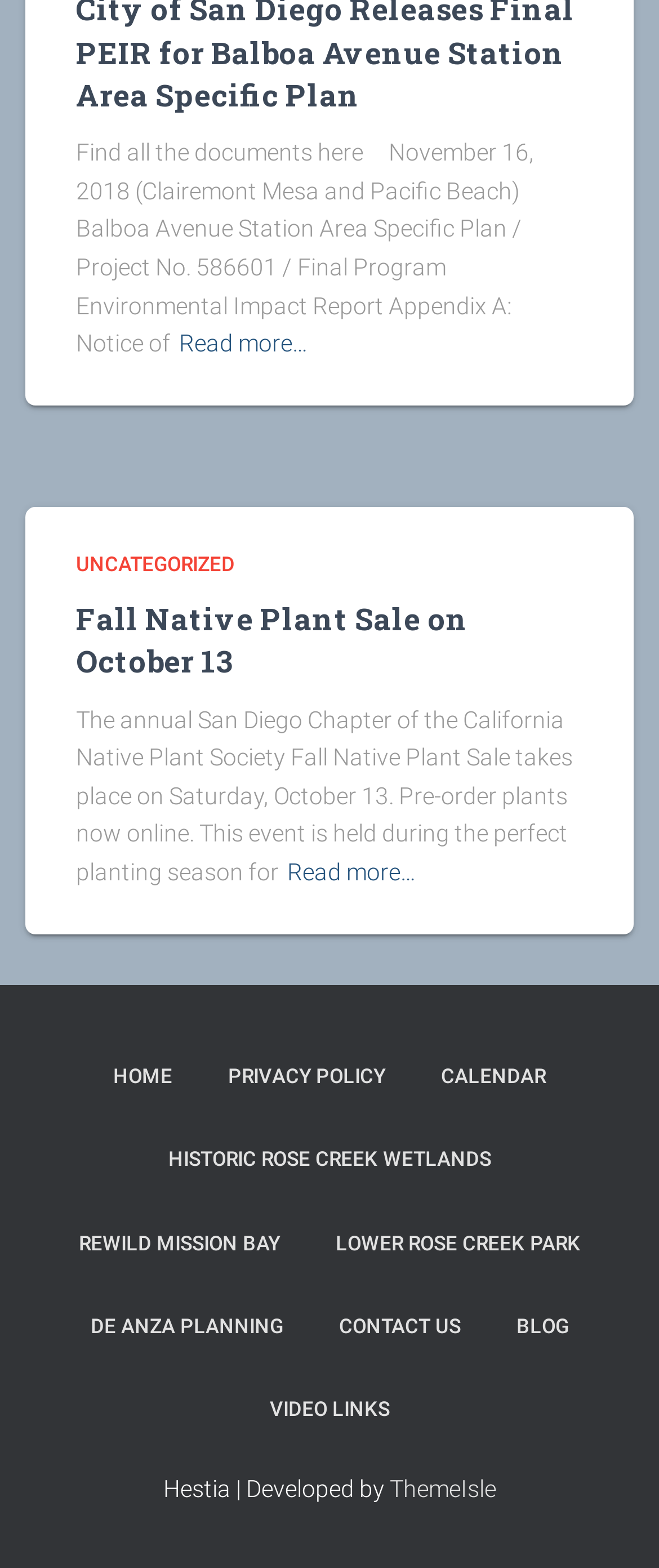Find the bounding box of the UI element described as: "De Anza Planning". The bounding box coordinates should be given as four float values between 0 and 1, i.e., [left, top, right, bottom].

[0.099, 0.82, 0.468, 0.873]